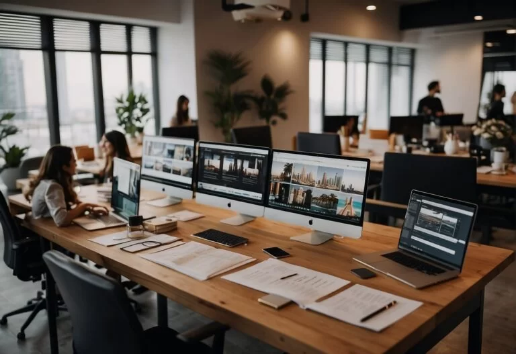What is surrounding the table?
Answer the question with as much detail as you can, using the image as a reference.

According to the caption, surrounding the table are focused team members who are collaborating closely, likely discussing ideas and feedback.